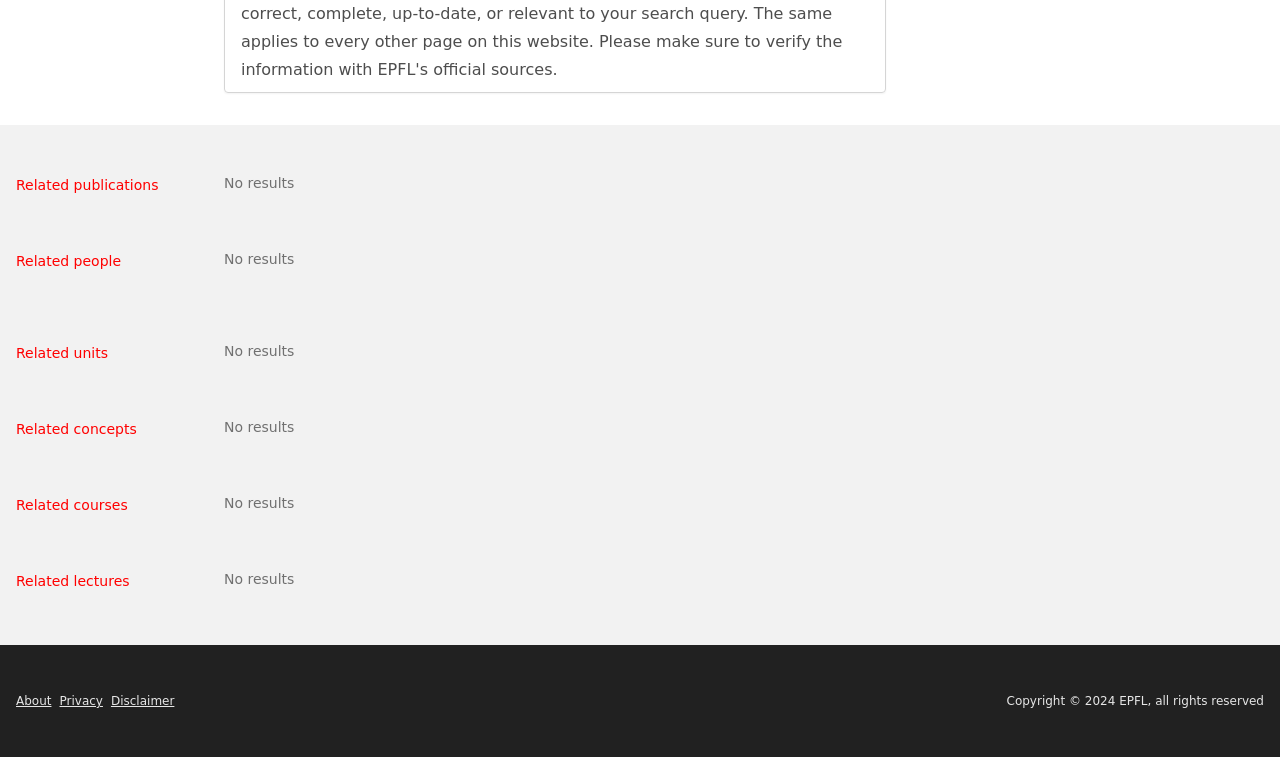From the webpage screenshot, predict the bounding box coordinates (top-left x, top-left y, bottom-right x, bottom-right y) for the UI element described here: Privacy

[0.046, 0.917, 0.08, 0.935]